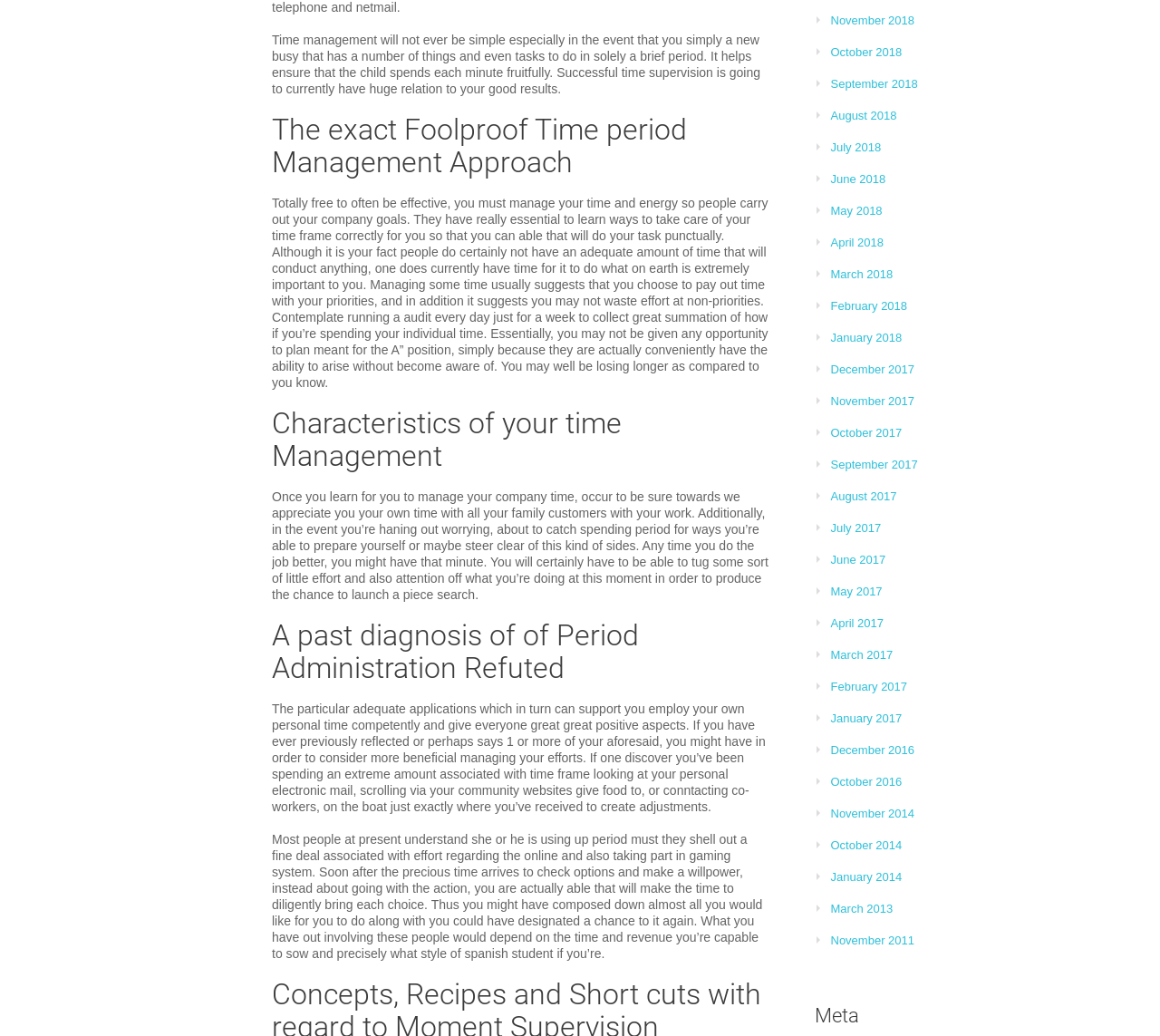Using the element description: "MEET CARA", determine the bounding box coordinates for the specified UI element. The coordinates should be four float numbers between 0 and 1, [left, top, right, bottom].

None